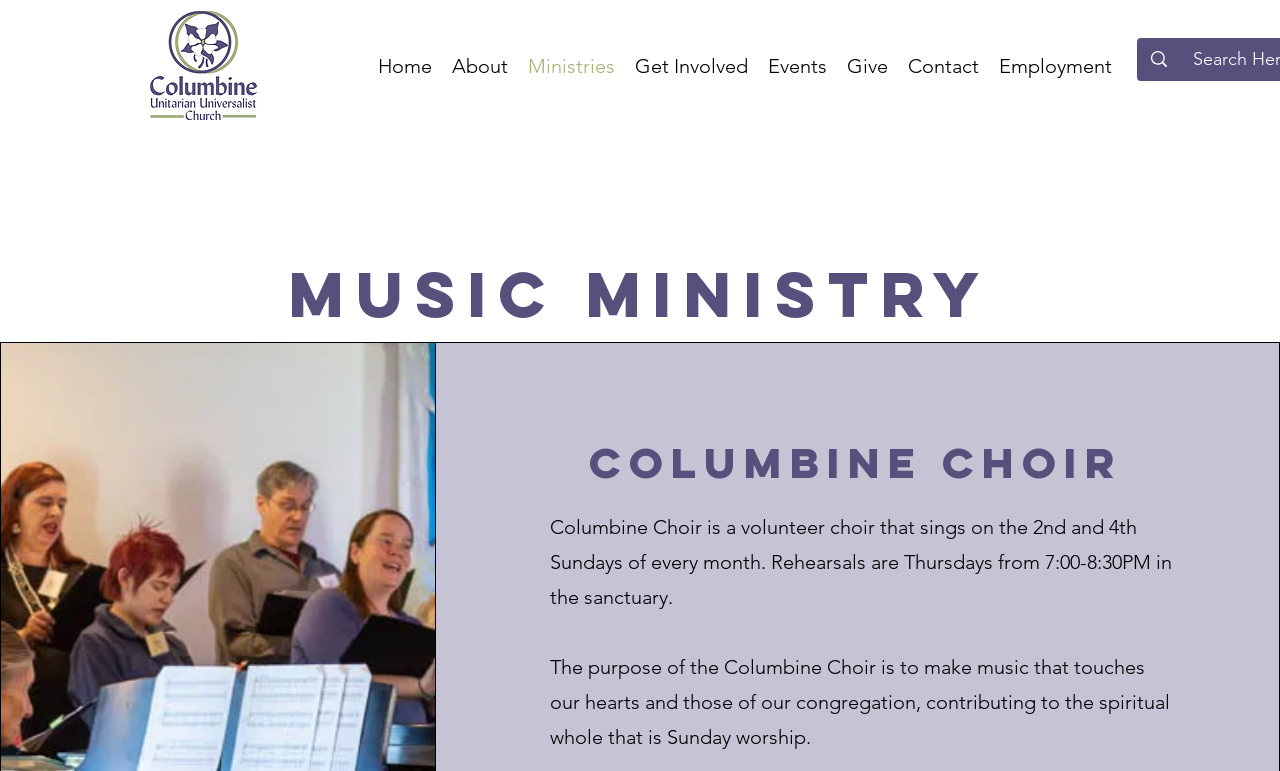Please specify the bounding box coordinates of the area that should be clicked to accomplish the following instruction: "View the 'Cities and Urbanization 2023' post". The coordinates should consist of four float numbers between 0 and 1, i.e., [left, top, right, bottom].

None